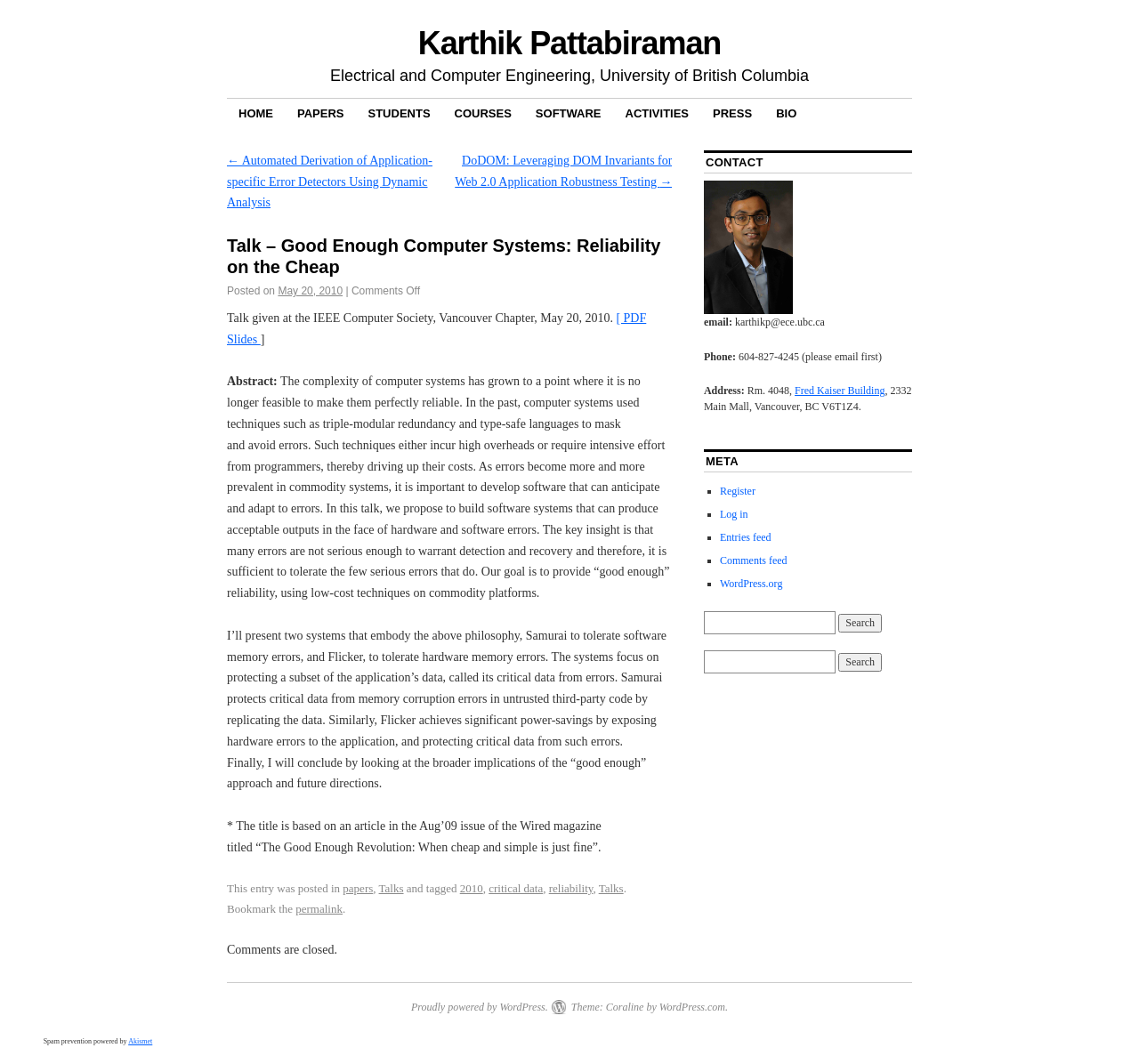Can you specify the bounding box coordinates of the area that needs to be clicked to fulfill the following instruction: "Search for something"?

[0.618, 0.574, 0.734, 0.596]